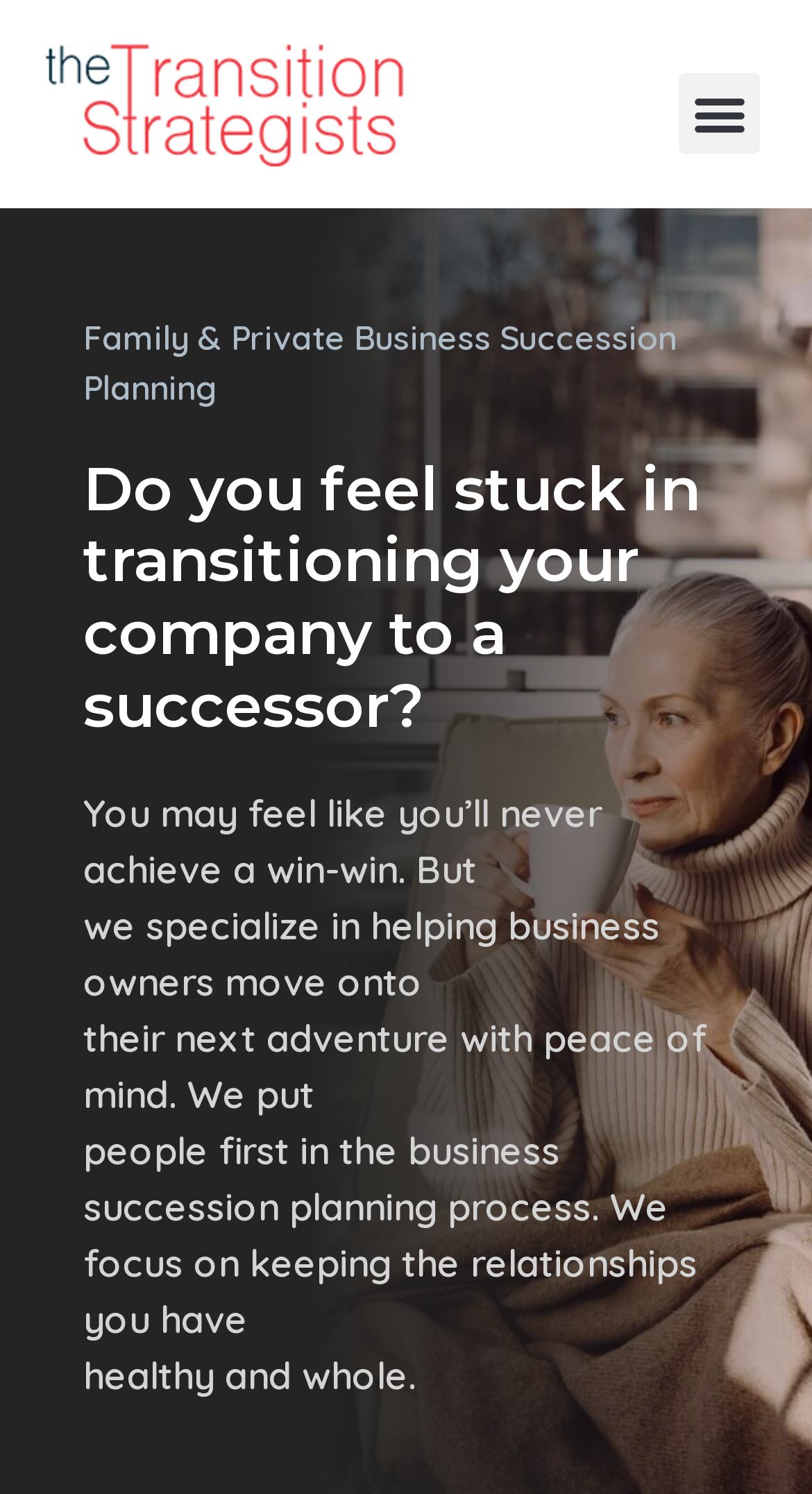What is the main concern of business owners?
Use the screenshot to answer the question with a single word or phrase.

Feeling stuck in transitioning company to a successor